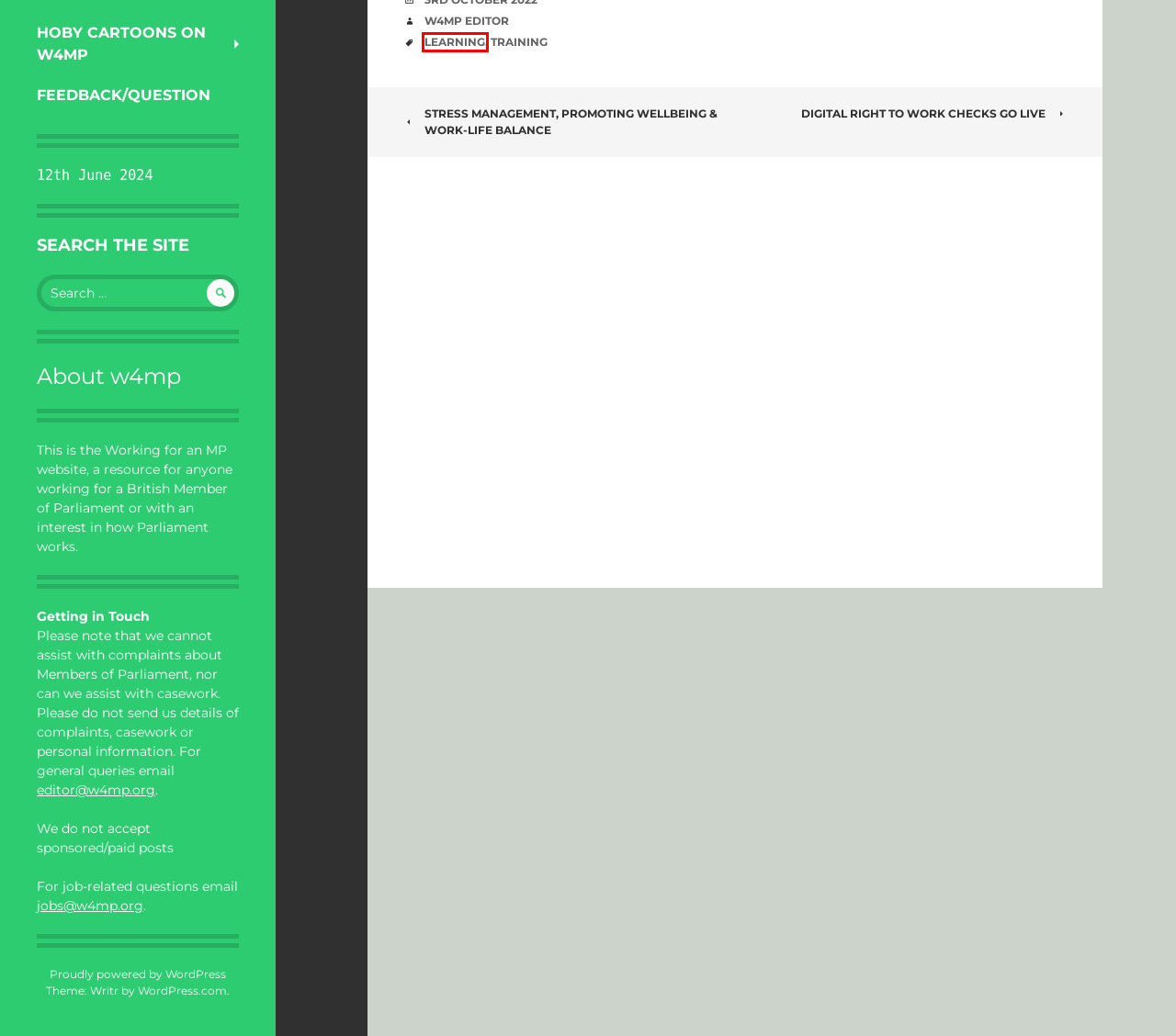You are presented with a screenshot of a webpage with a red bounding box. Select the webpage description that most closely matches the new webpage after clicking the element inside the red bounding box. The options are:
A. training – w4mp
B. Blog Tool, Publishing Platform, and CMS – WordPress.org
C. Digital right to work checks go live – w4mp
D. Hoby Cartoons on w4mp – w4mp
E. Stress Management, Promoting Wellbeing & Work-Life Balance – w4mp
F. W4MP Editor – w4mp
G. learning – w4mp
H. Feedback/Question – w4mp

G